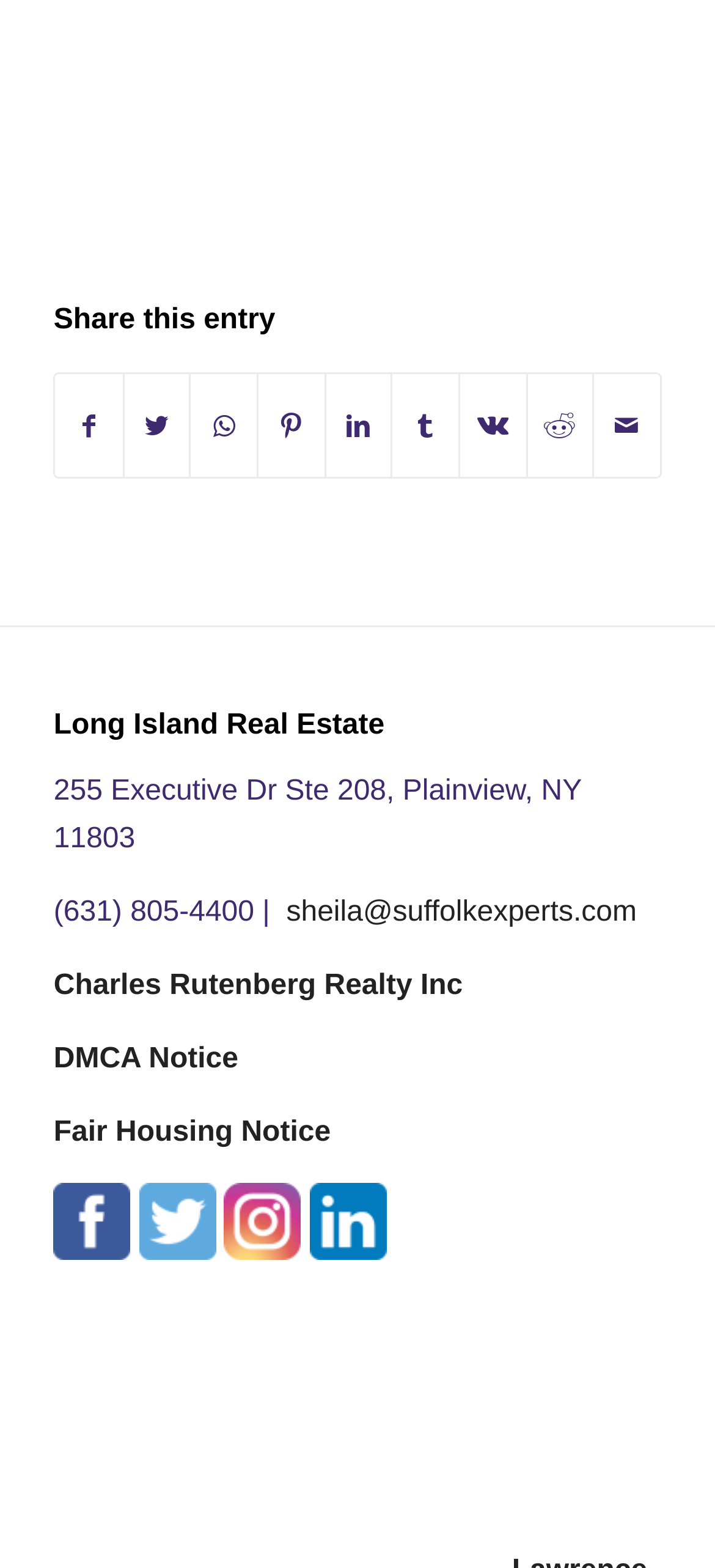What is the phone number of the real estate company?
Carefully examine the image and provide a detailed answer to the question.

I found the phone number of the real estate company in the StaticText element, which is '(631) 805-4400'.